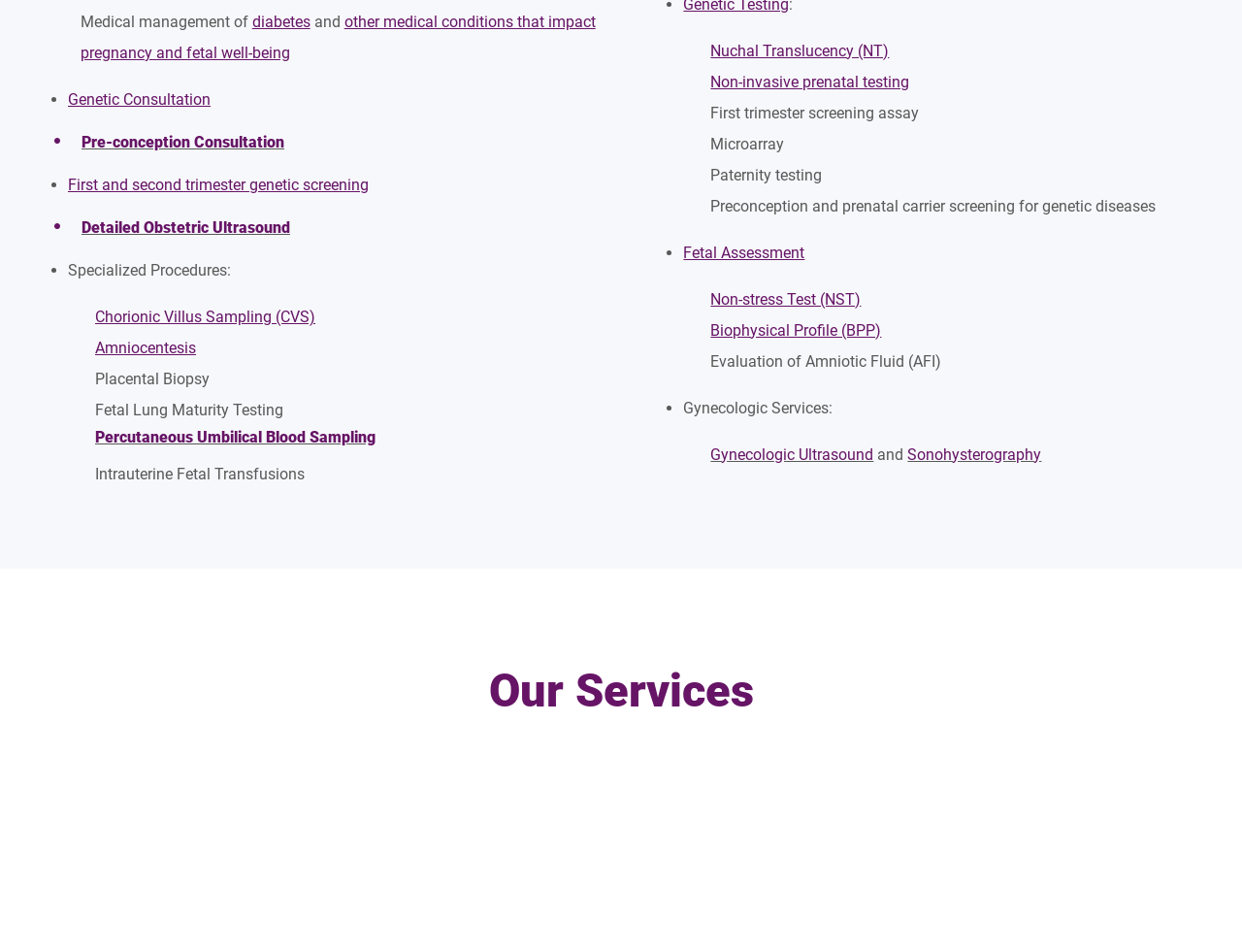Use a single word or phrase to respond to the question:
What is the difference between a non-stress test and a biophysical profile?

Type of test